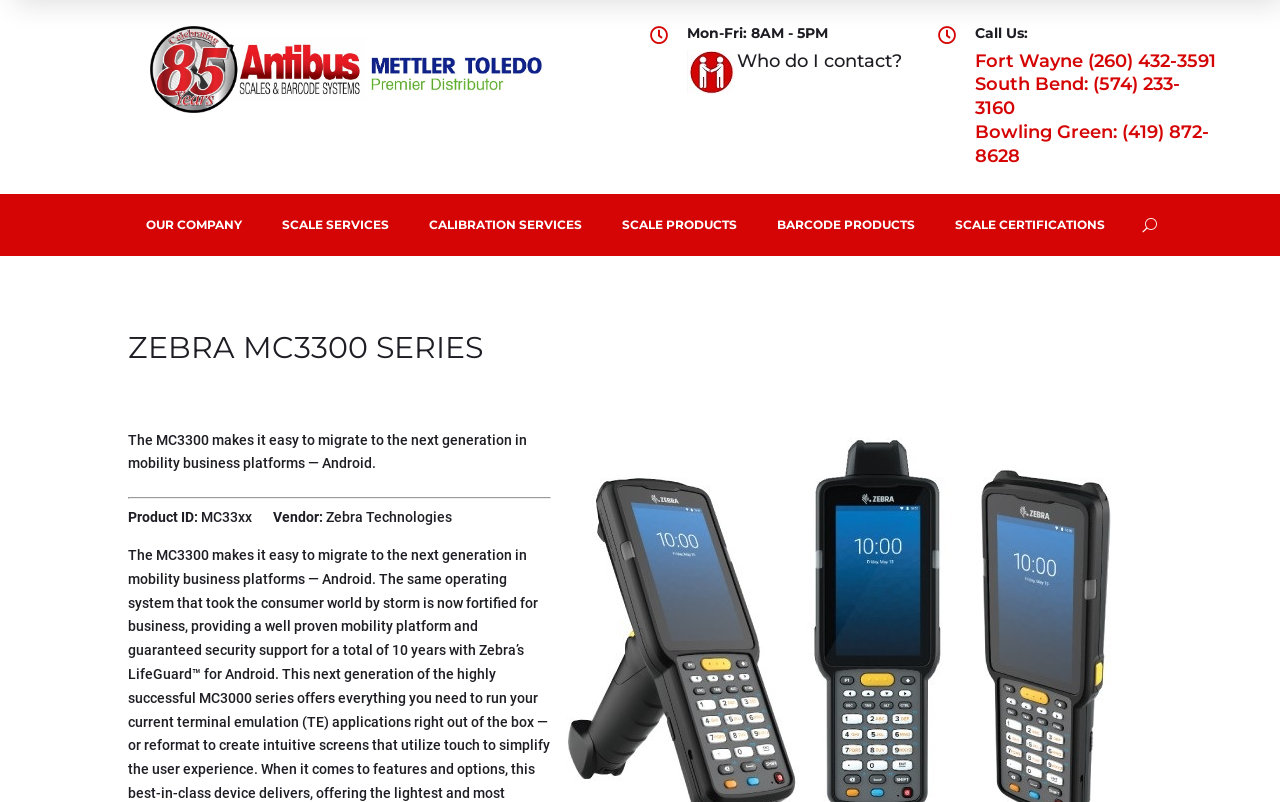Use a single word or phrase to answer the question: 
What is the schedule mentioned?

Mon-Fri: 8AM - 5PM